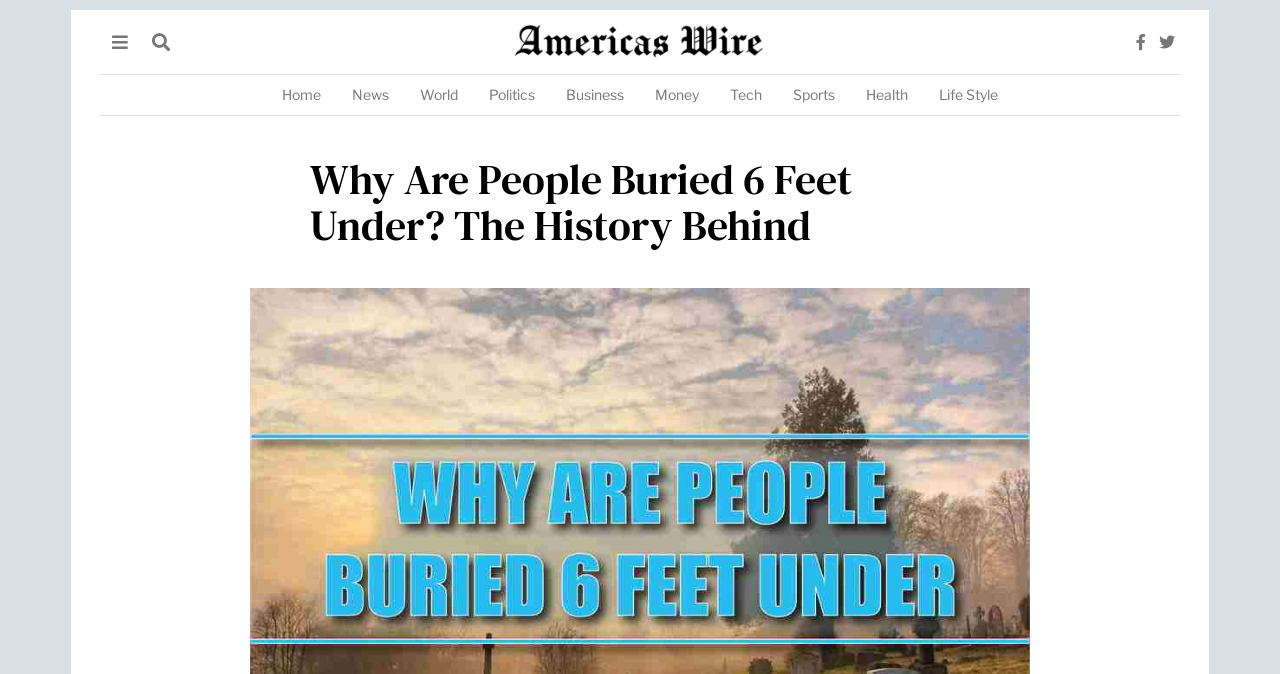Where is the search icon located?
Based on the image content, provide your answer in one word or a short phrase.

Top right corner